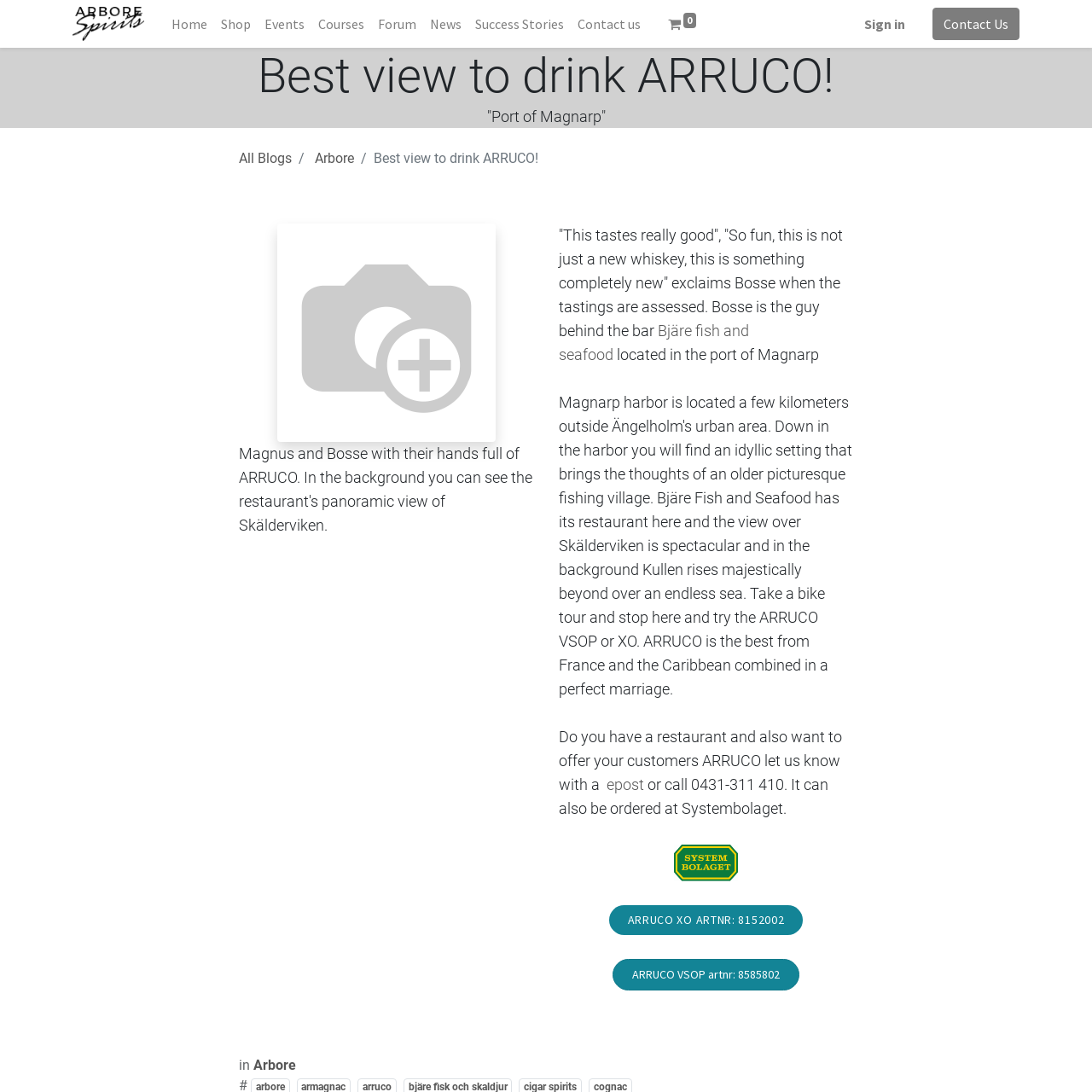What is the name of the whiskey?
Using the screenshot, give a one-word or short phrase answer.

ARRUCO